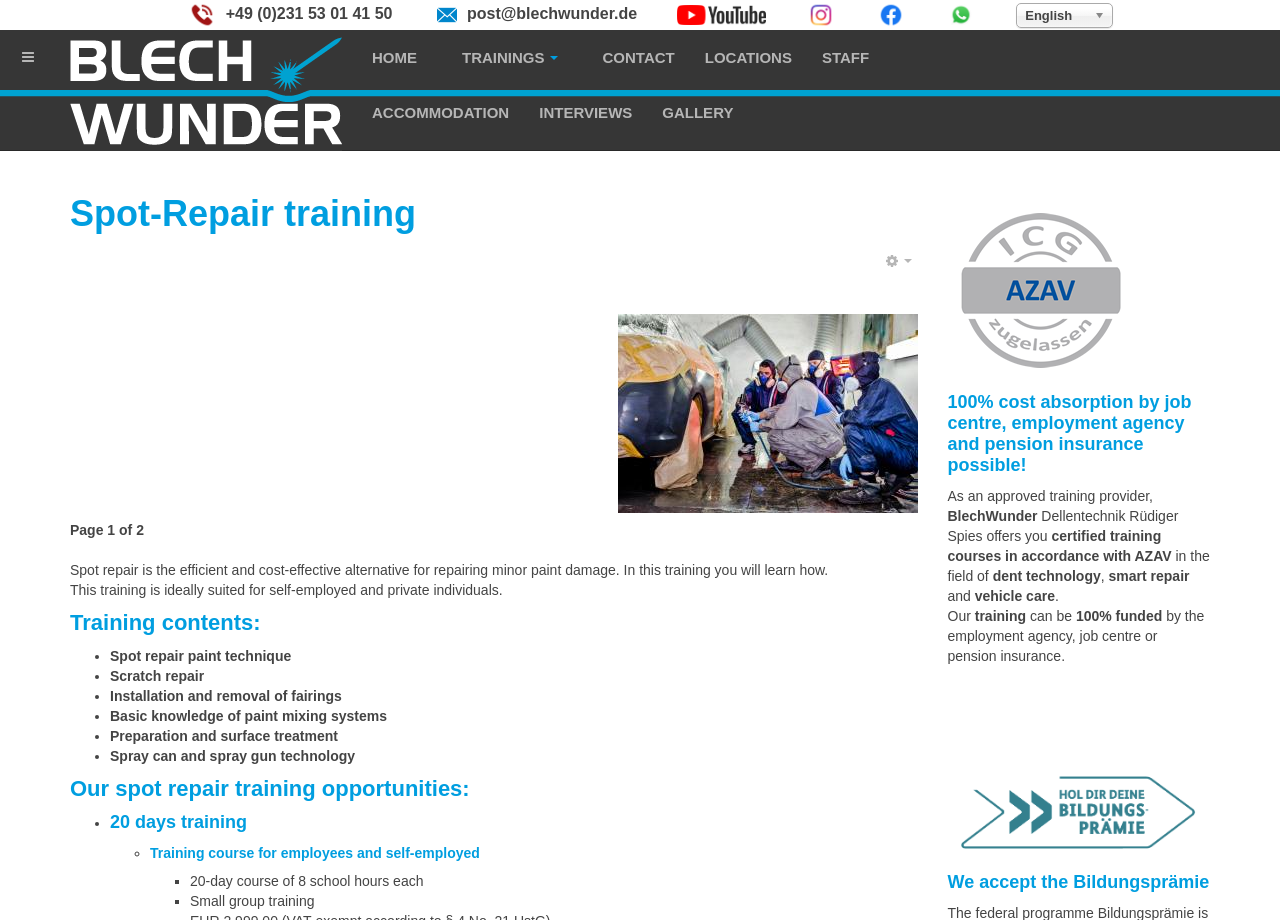What is the certification of the training courses? Refer to the image and provide a one-word or short phrase answer.

AZAV-certified